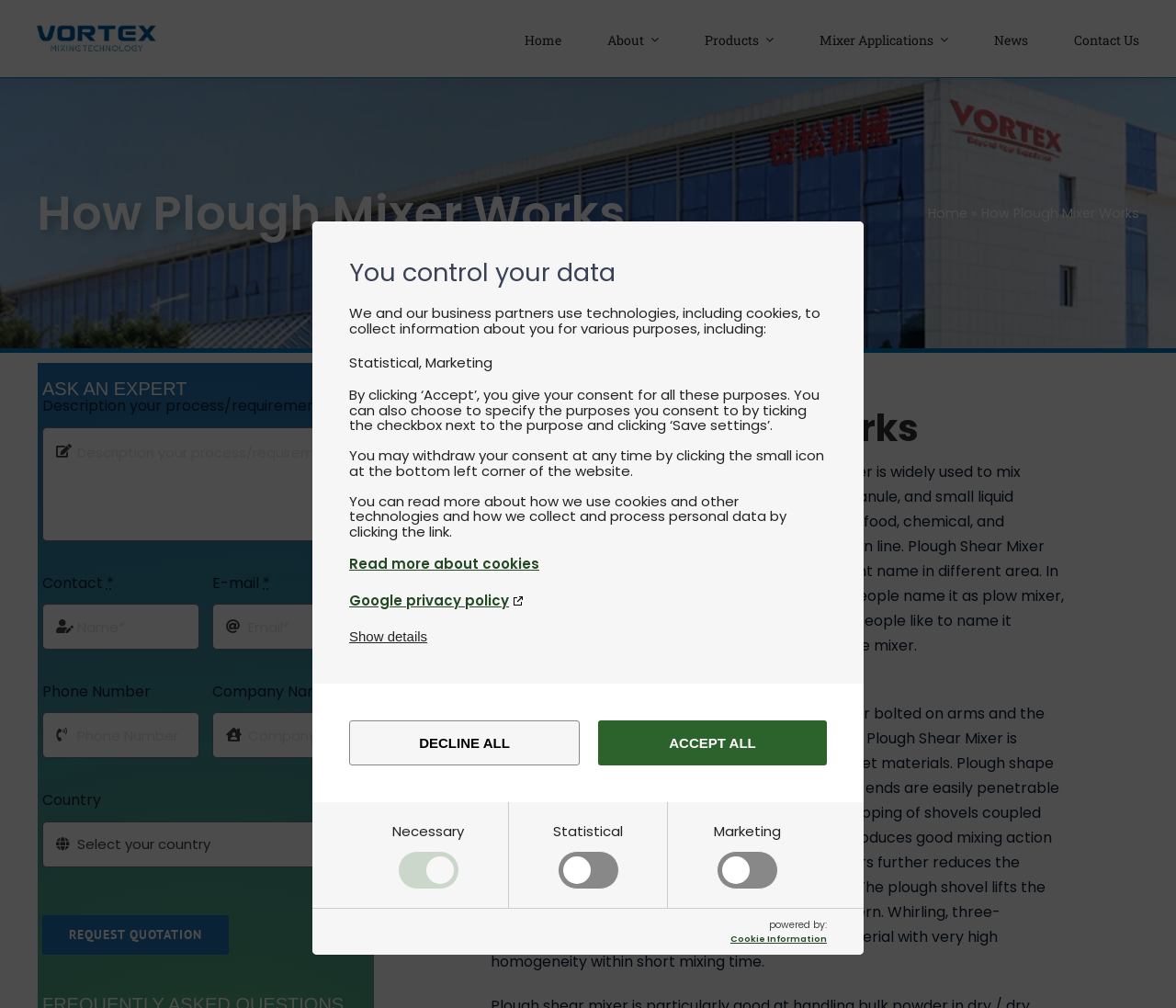Identify the bounding box of the UI element that matches this description: "parent_node: Statistical name="cookie_cat_statistic"".

[0.473, 0.817, 0.533, 0.885]